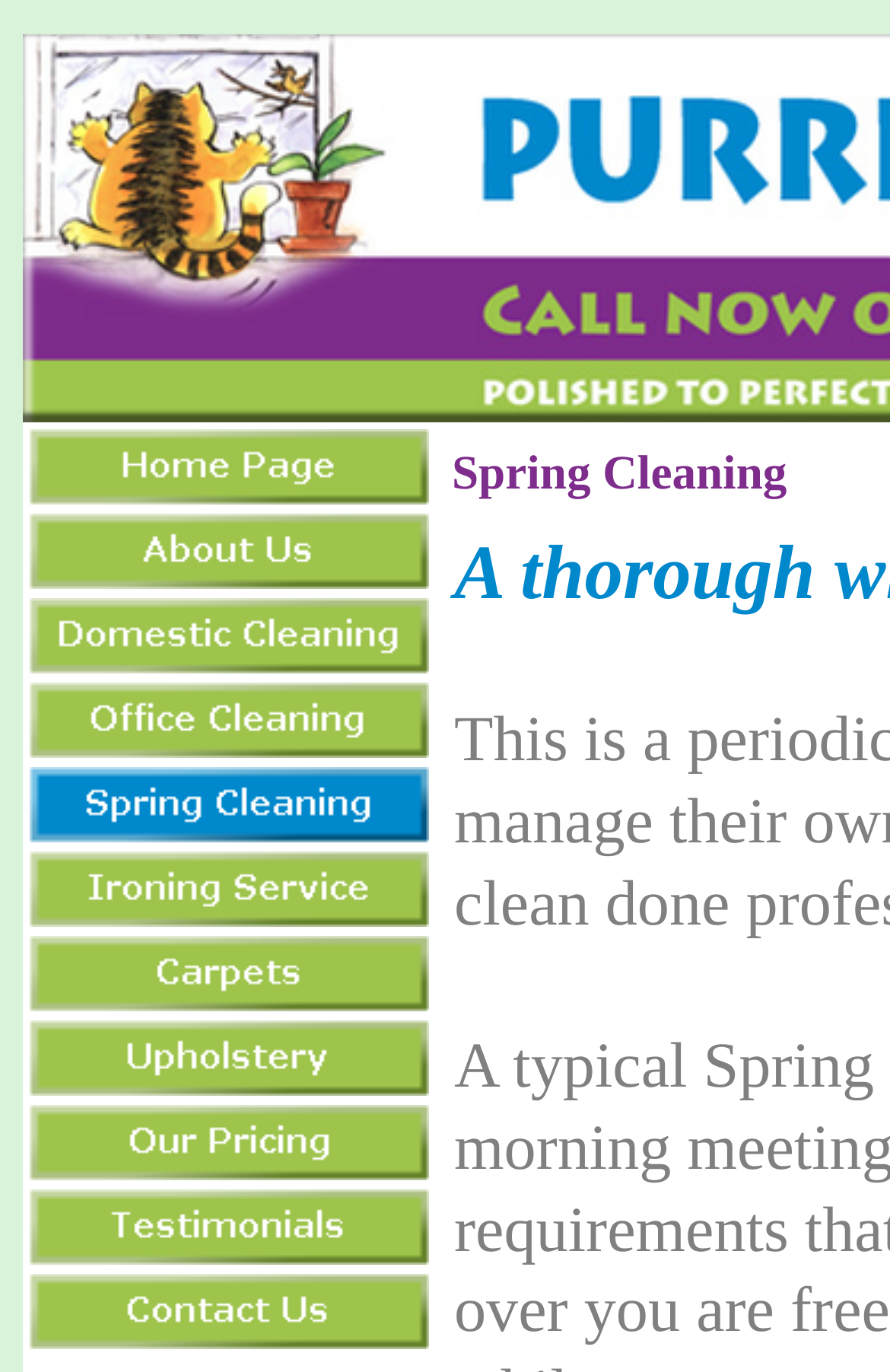Please find the bounding box for the UI element described by: "Contact Us".

[0.033, 0.928, 0.482, 0.983]